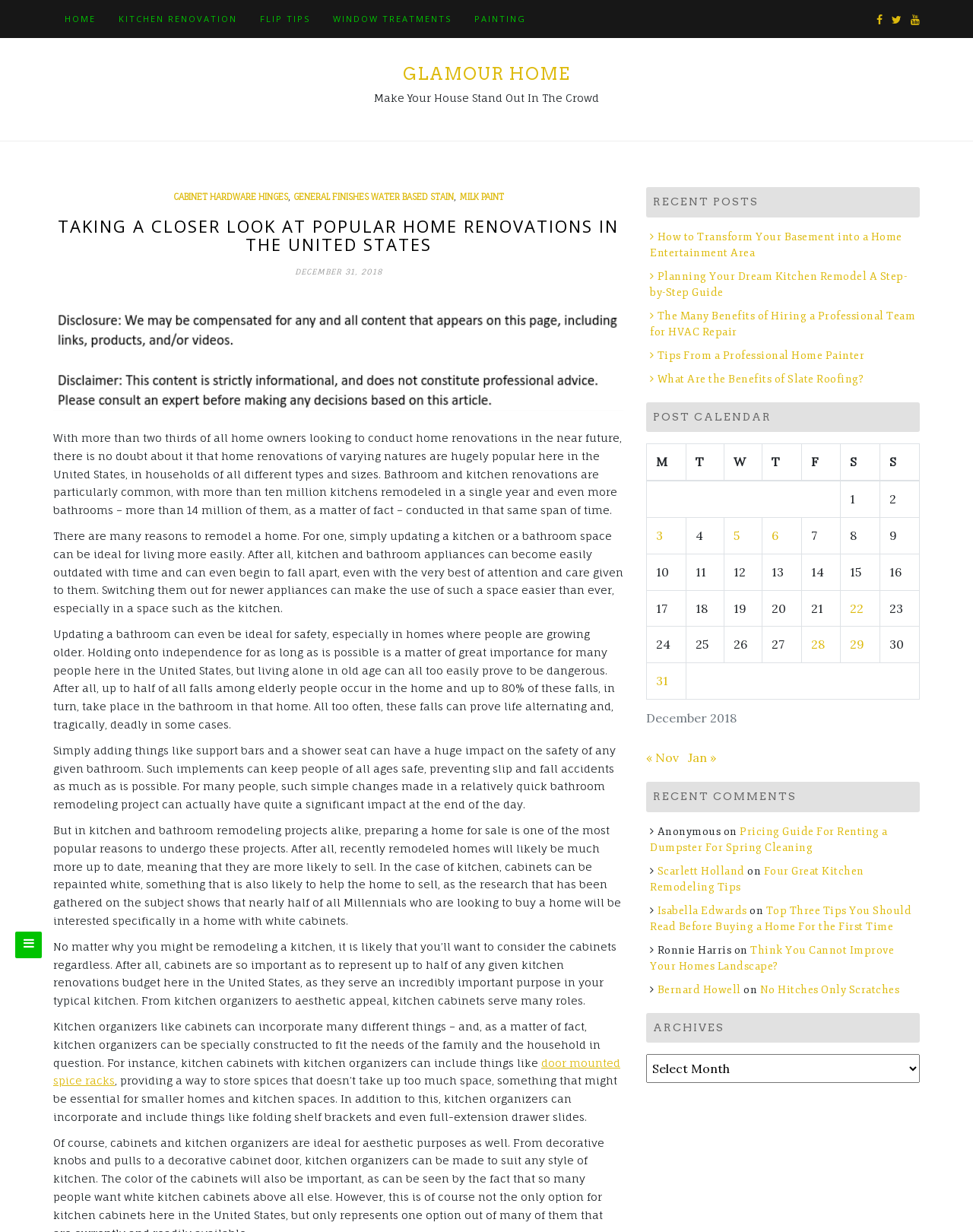Determine the bounding box coordinates for the element that should be clicked to follow this instruction: "Click on the 'HOME' link". The coordinates should be given as four float numbers between 0 and 1, in the format [left, top, right, bottom].

[0.055, 0.001, 0.11, 0.03]